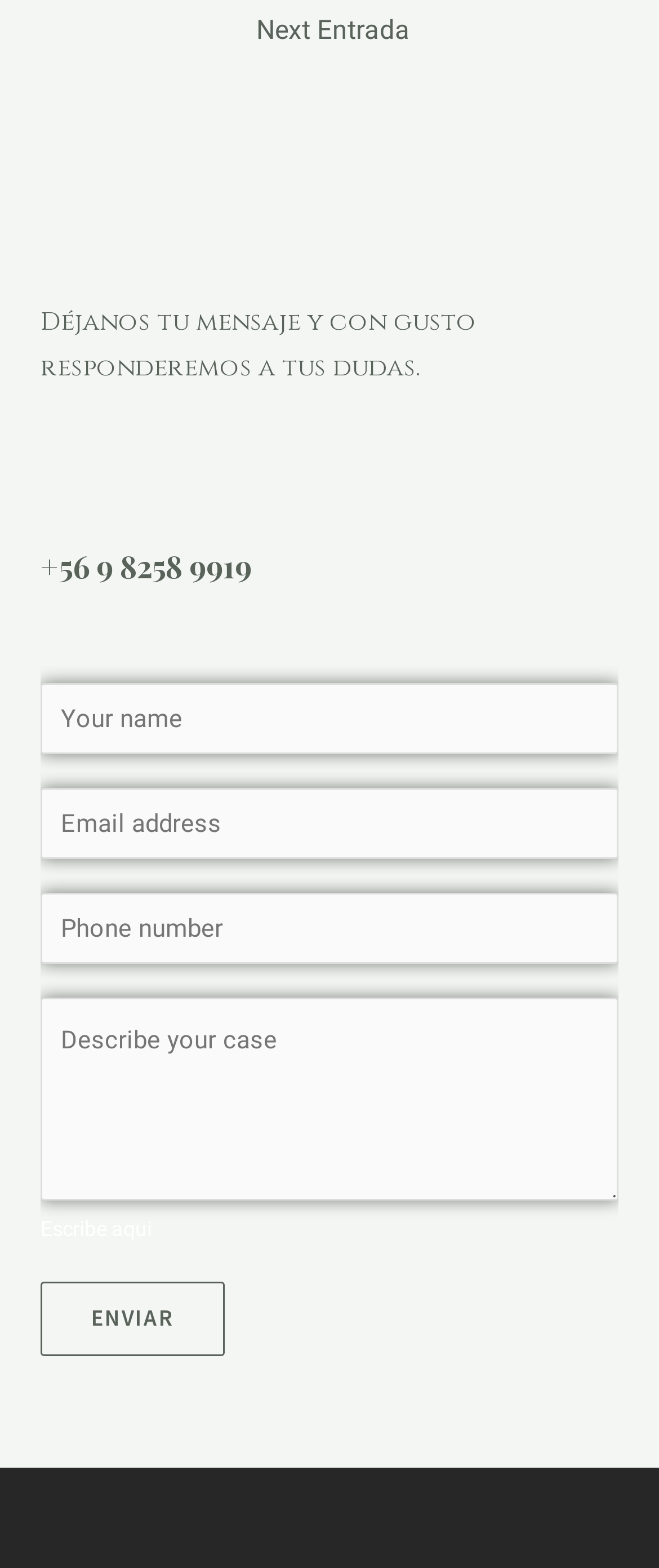Given the description "Enviar", determine the bounding box of the corresponding UI element.

[0.062, 0.817, 0.341, 0.865]